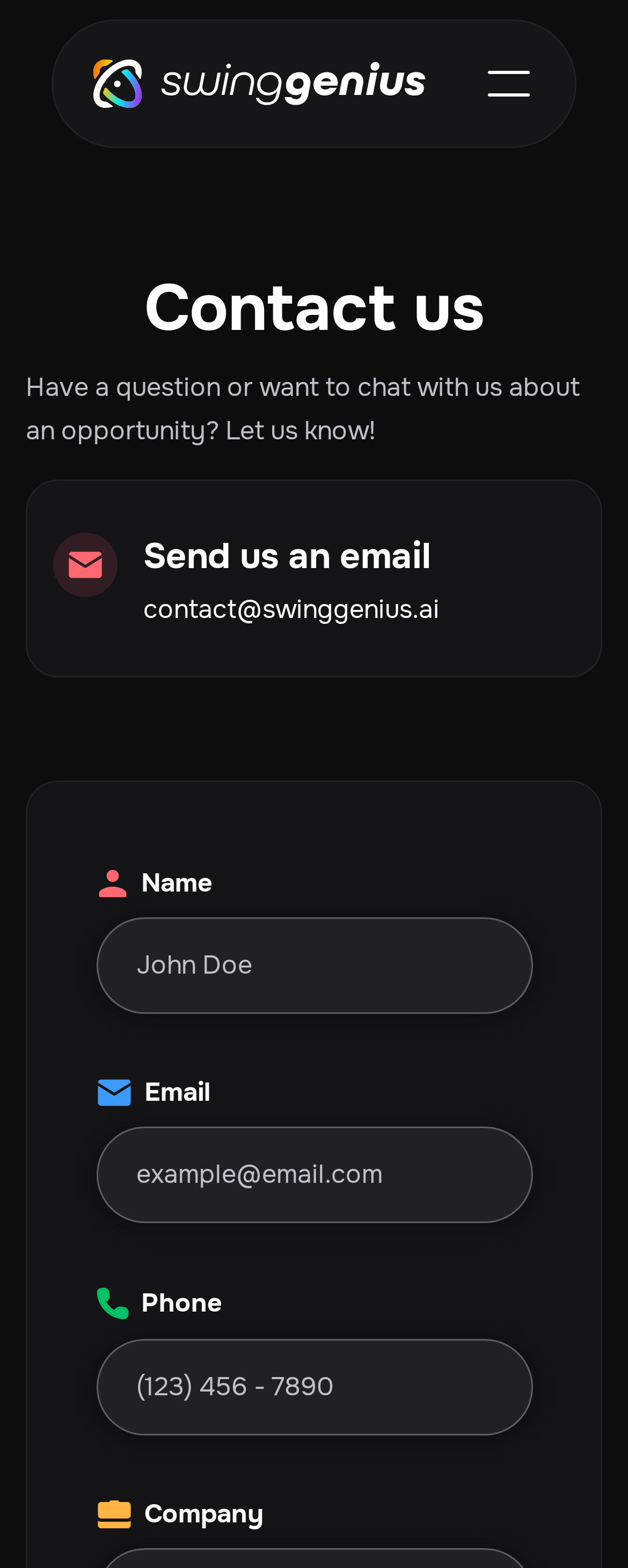What is the shape of the icons next to the input fields?
Provide a concise answer using a single word or phrase based on the image.

Rectangular